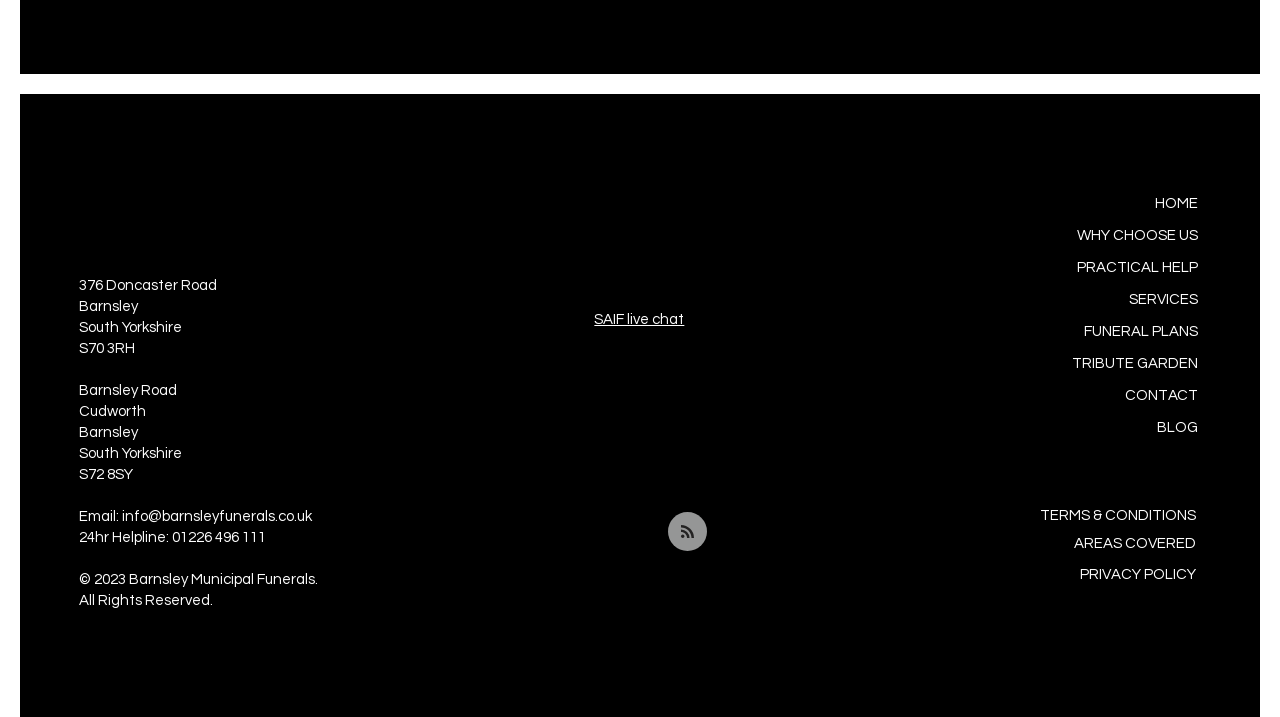Find the bounding box coordinates of the element I should click to carry out the following instruction: "Call the 24hr helpline".

[0.135, 0.739, 0.208, 0.759]